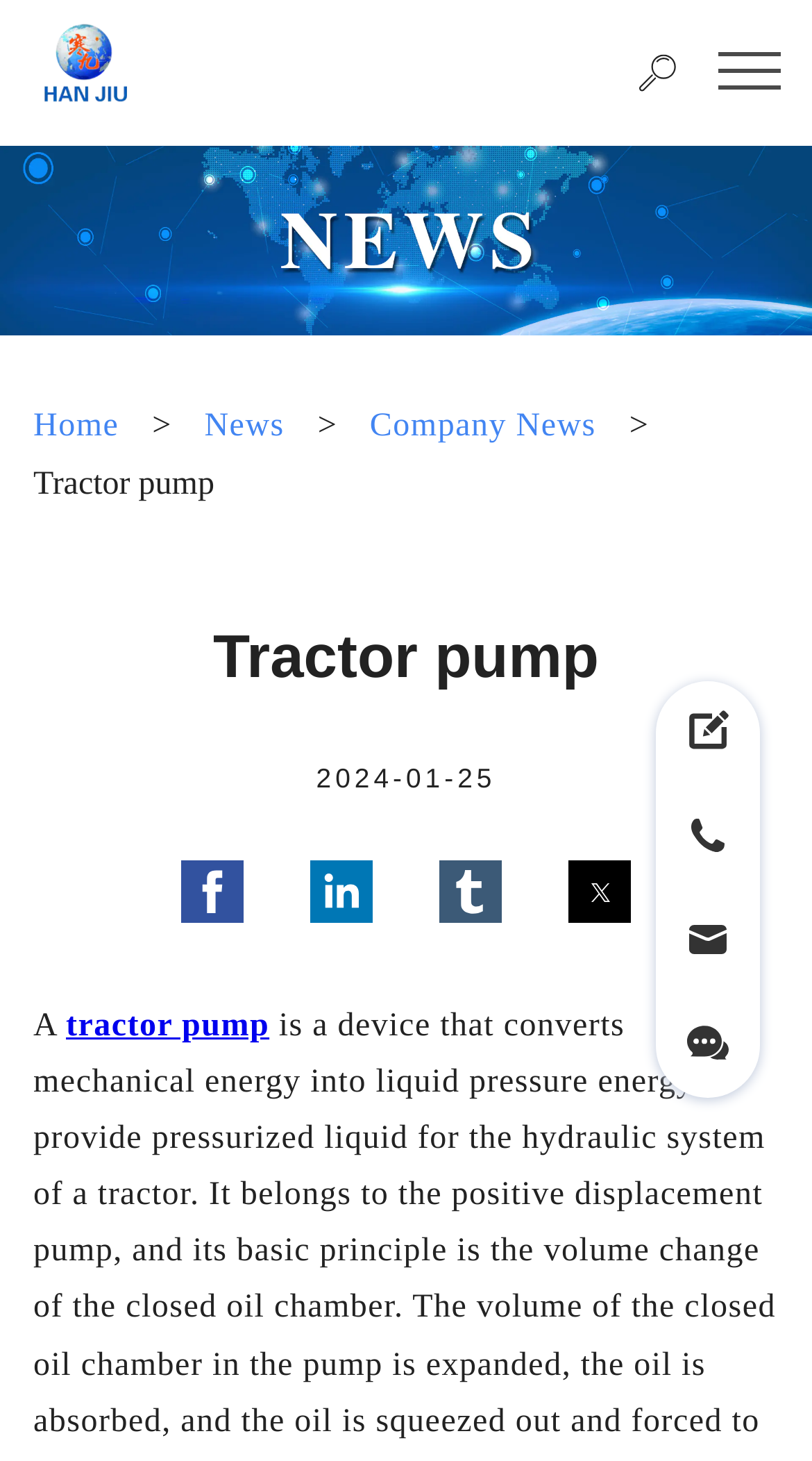Determine the bounding box coordinates for the area you should click to complete the following instruction: "Chat with us".

[0.705, 0.804, 1.0, 0.947]